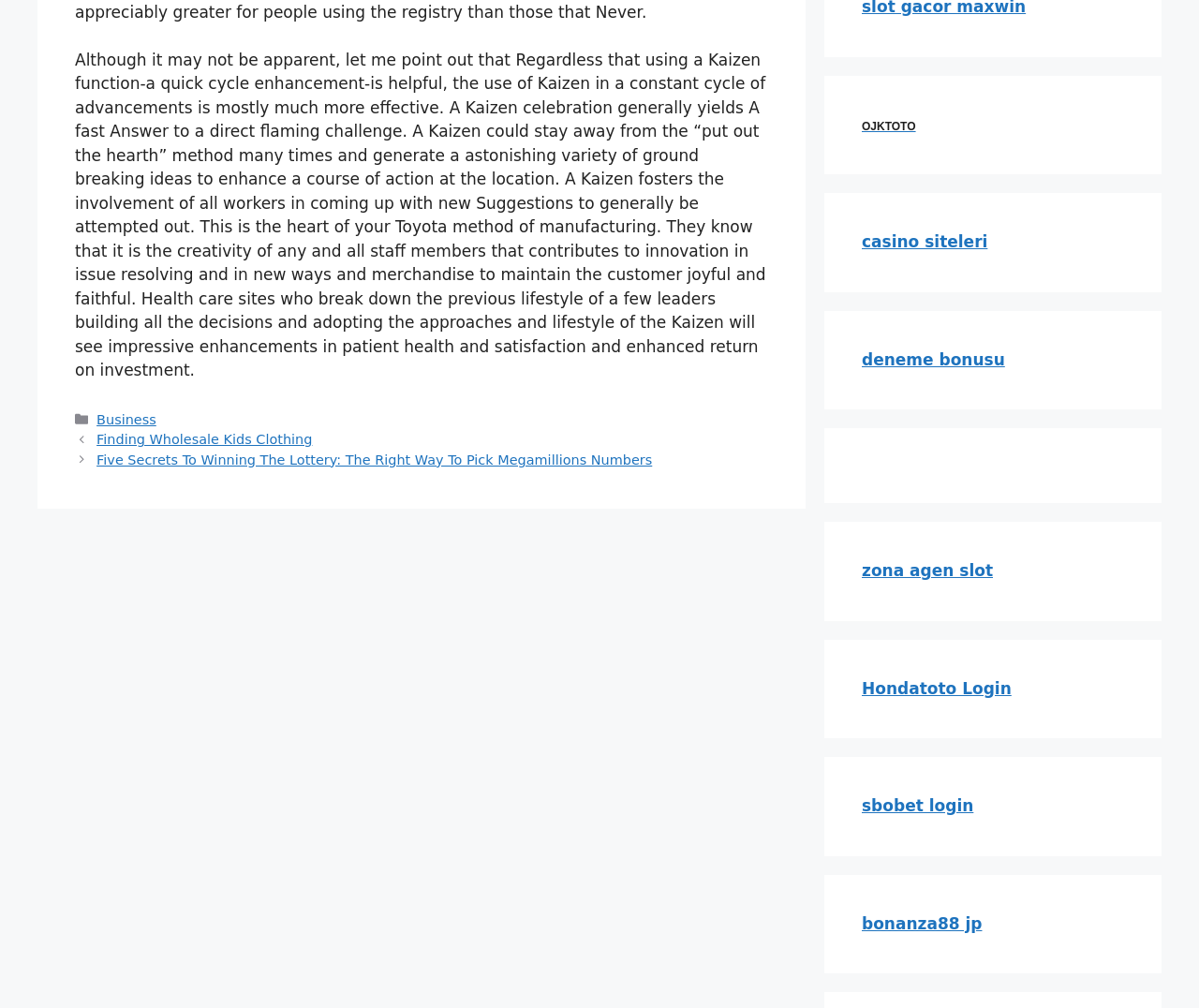What is the expected outcome of healthcare sites adopting the Kaizen approach?
Could you please answer the question thoroughly and with as much detail as possible?

The article suggests that healthcare sites who break down the old lifestyle of a few leaders making all the decisions and adopt the approaches and lifestyle of the Kaizen will see impressive enhancements in patient health and satisfaction, as well as enhanced return on investment.